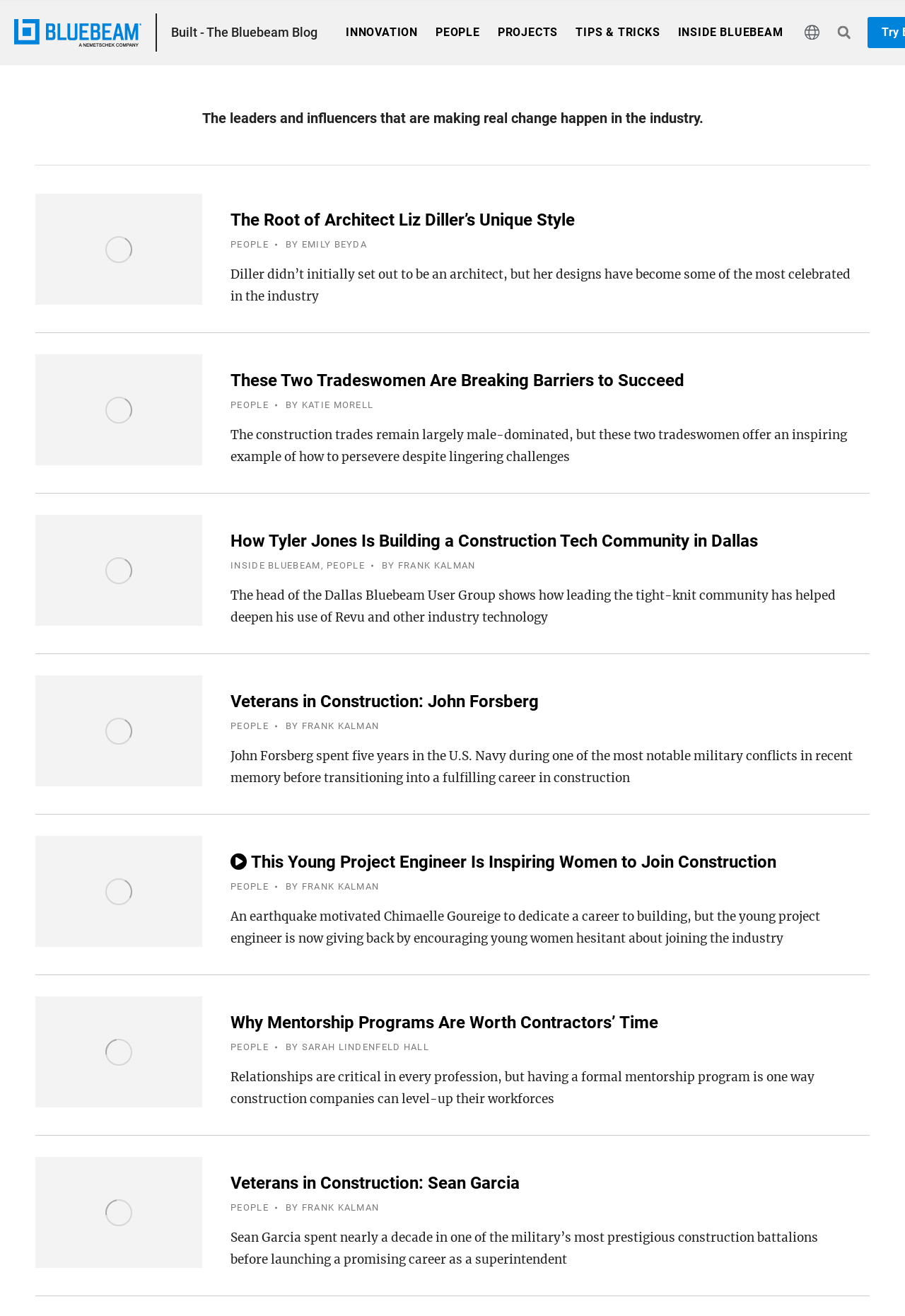Answer with a single word or phrase: 
How many articles are on this webpage?

6